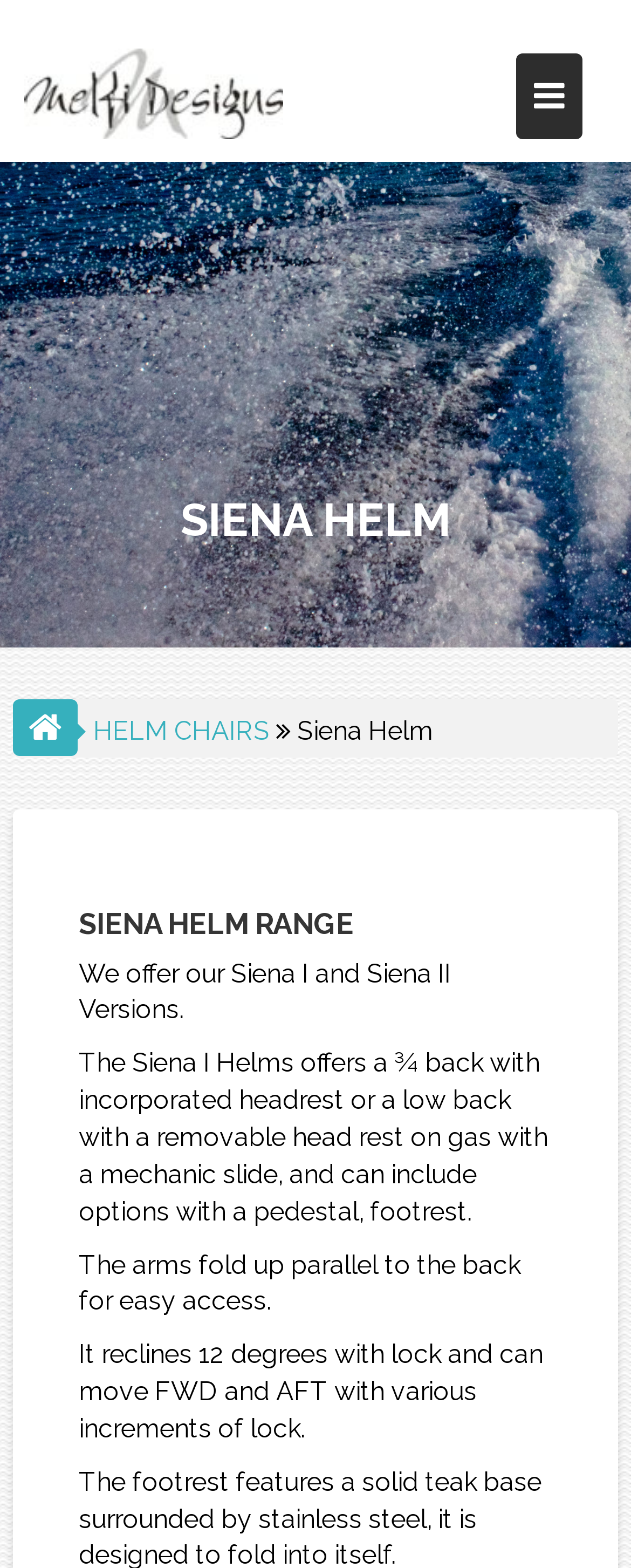What is the function of the arms in Siena I Helms?
Utilize the image to construct a detailed and well-explained answer.

I found this answer by reading the text 'The arms fold up parallel to the back for easy access.' which describes the functionality of the arms in Siena I Helms.